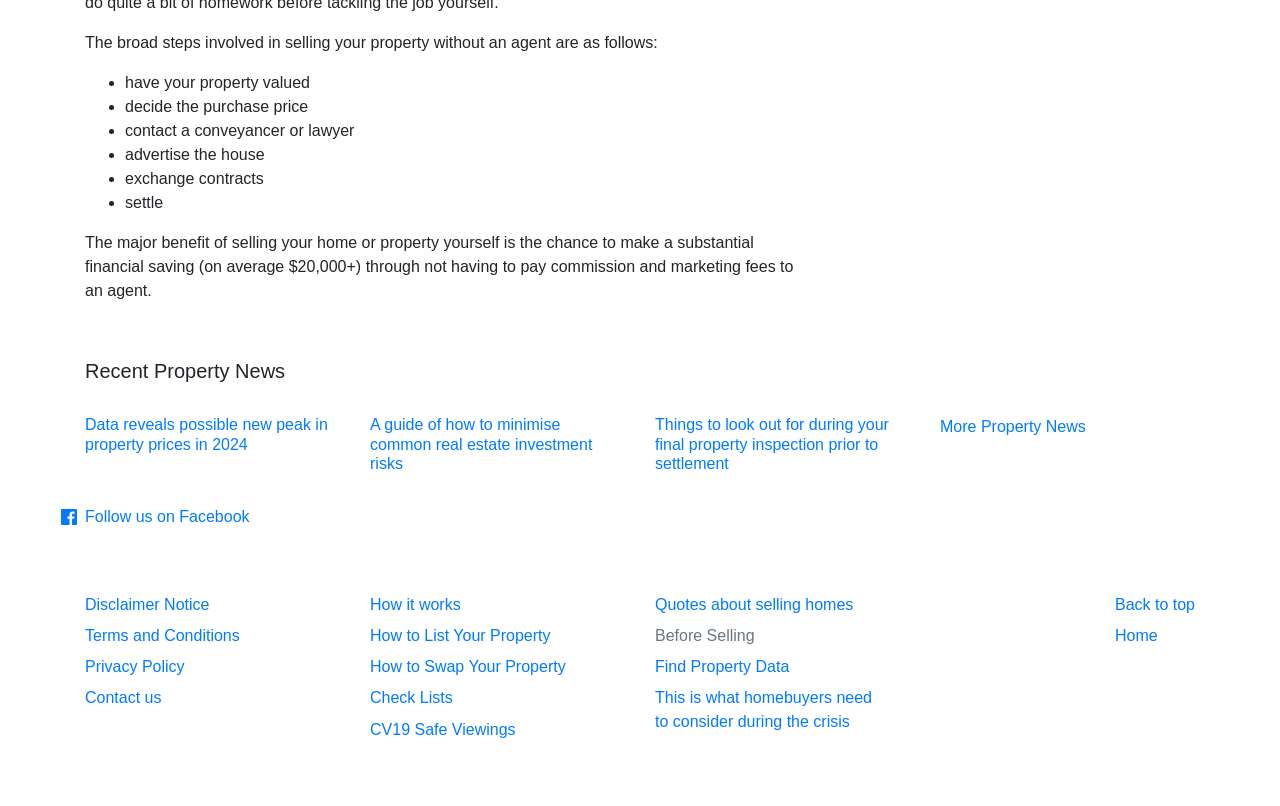Locate the UI element described as follows: "Home". Return the bounding box coordinates as four float numbers between 0 and 1 in the order [left, top, right, bottom].

[0.871, 0.778, 0.904, 0.799]